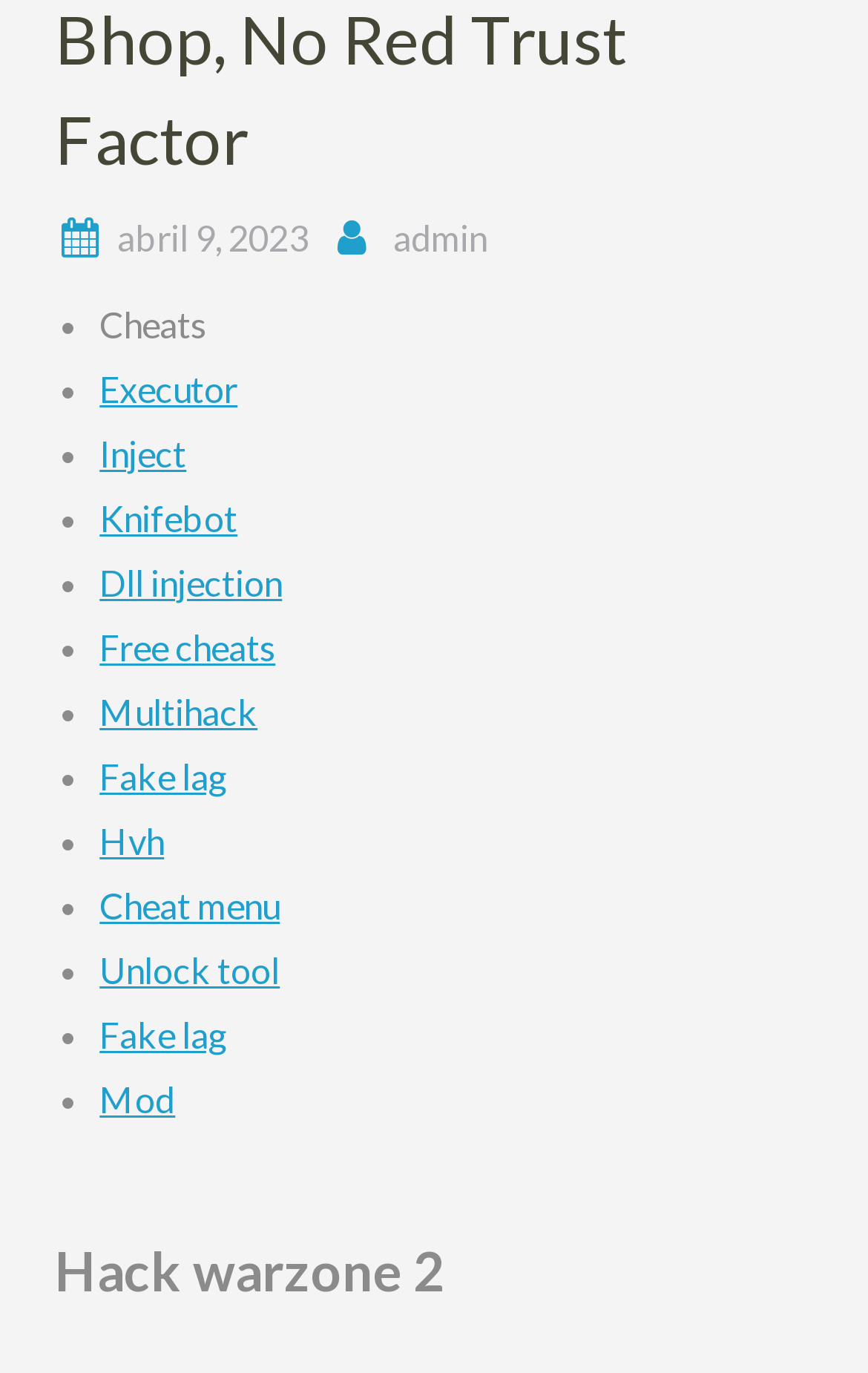Please determine the bounding box coordinates for the UI element described here. Use the format (top-left x, top-left y, bottom-right x, bottom-right y) with values bounded between 0 and 1: Fake lag

[0.115, 0.737, 0.263, 0.768]